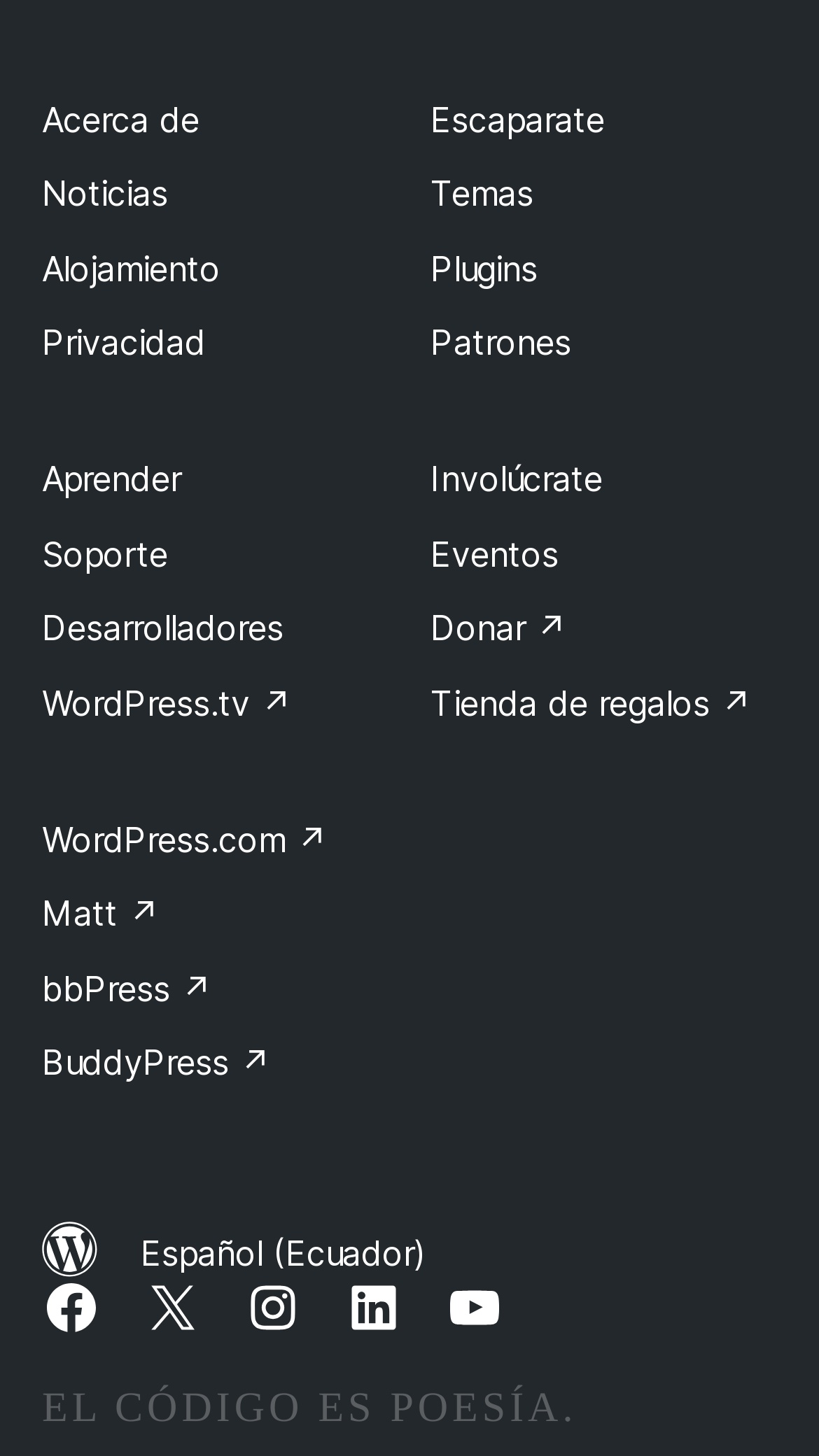Please provide a detailed answer to the question below by examining the image:
How many social media links are there?

I counted the number of social media links, which are 'Visita nuestra página de Facebook', 'Visita nuestra cuenta de X (anteriormente Twitter)', 'Visita nuestra cuenta de Instagram', 'Visita nuestra cuenta de LinkedIn', and 'Visita nuestro canal de YouTube'.